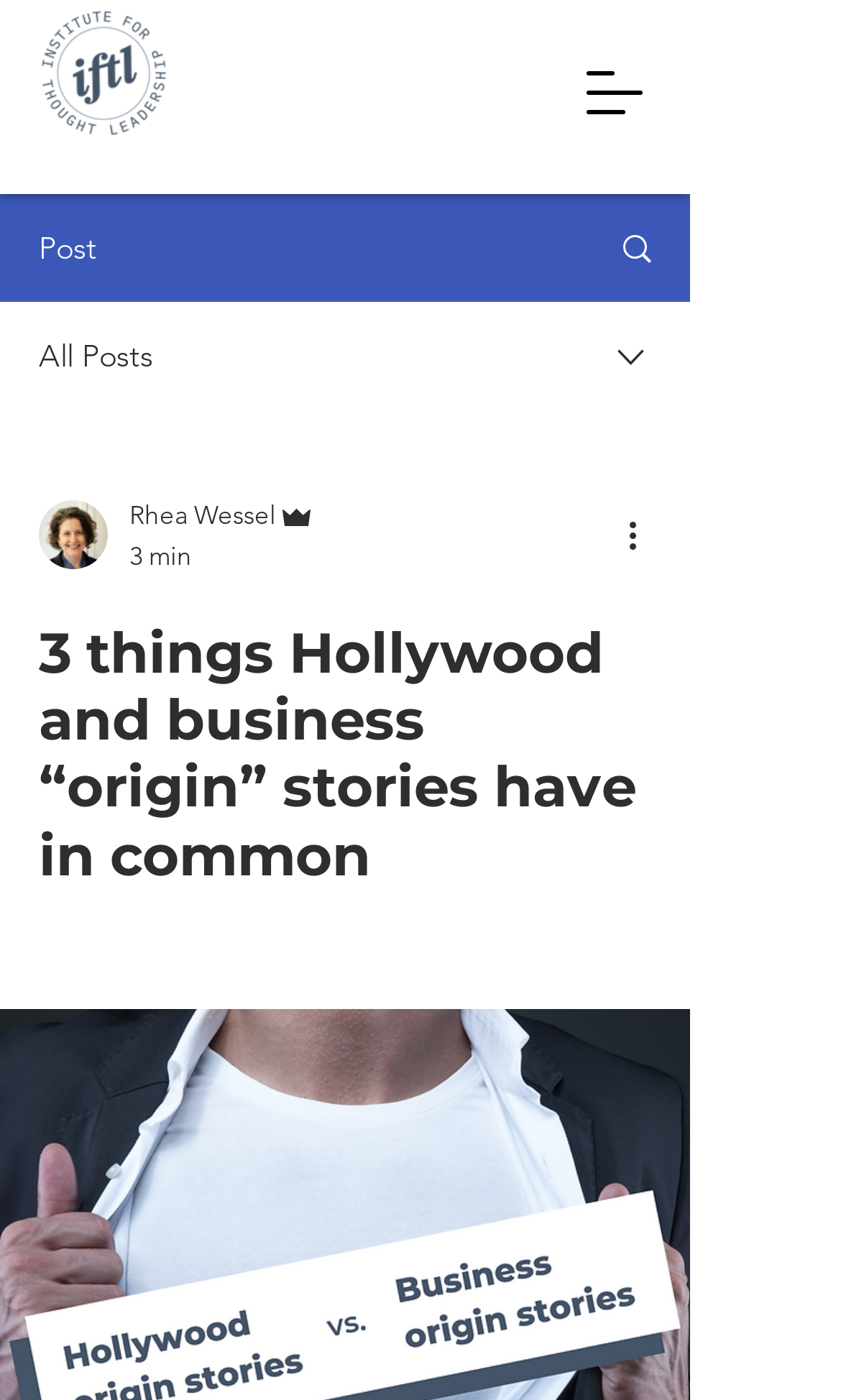How long does it take to read the post?
Using the visual information, reply with a single word or short phrase.

3 min